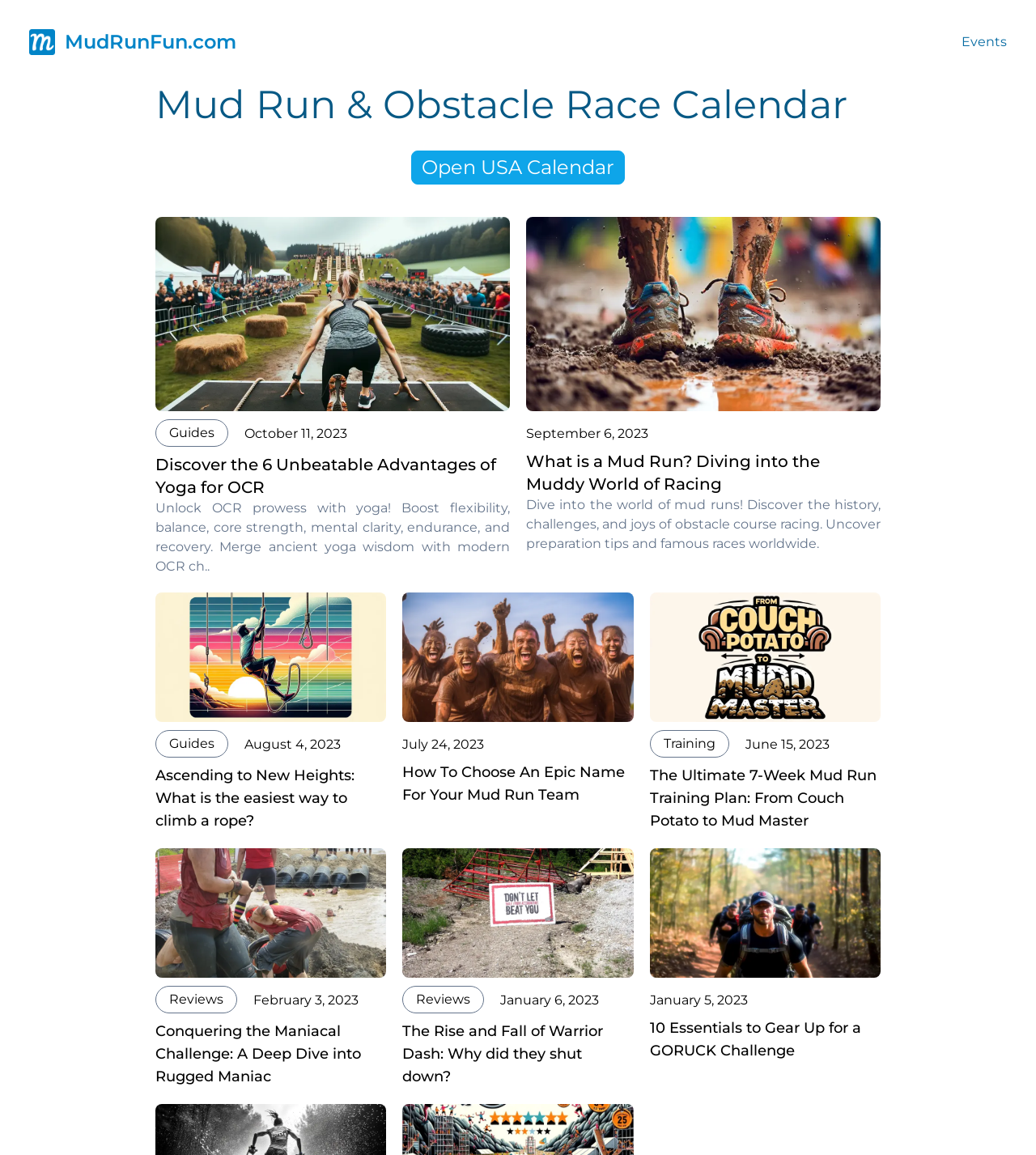Examine the image and give a thorough answer to the following question:
What is the purpose of the 'Training' section?

The 'Training' section appears to contain links to articles or resources that provide training plans and advice for mud runs and obstacle courses, such as 'The Ultimate 7-Week Mud Run Training Plan: From Couch Potato to Mud Master'. This suggests that the section is intended to help users prepare and train for these types of events.